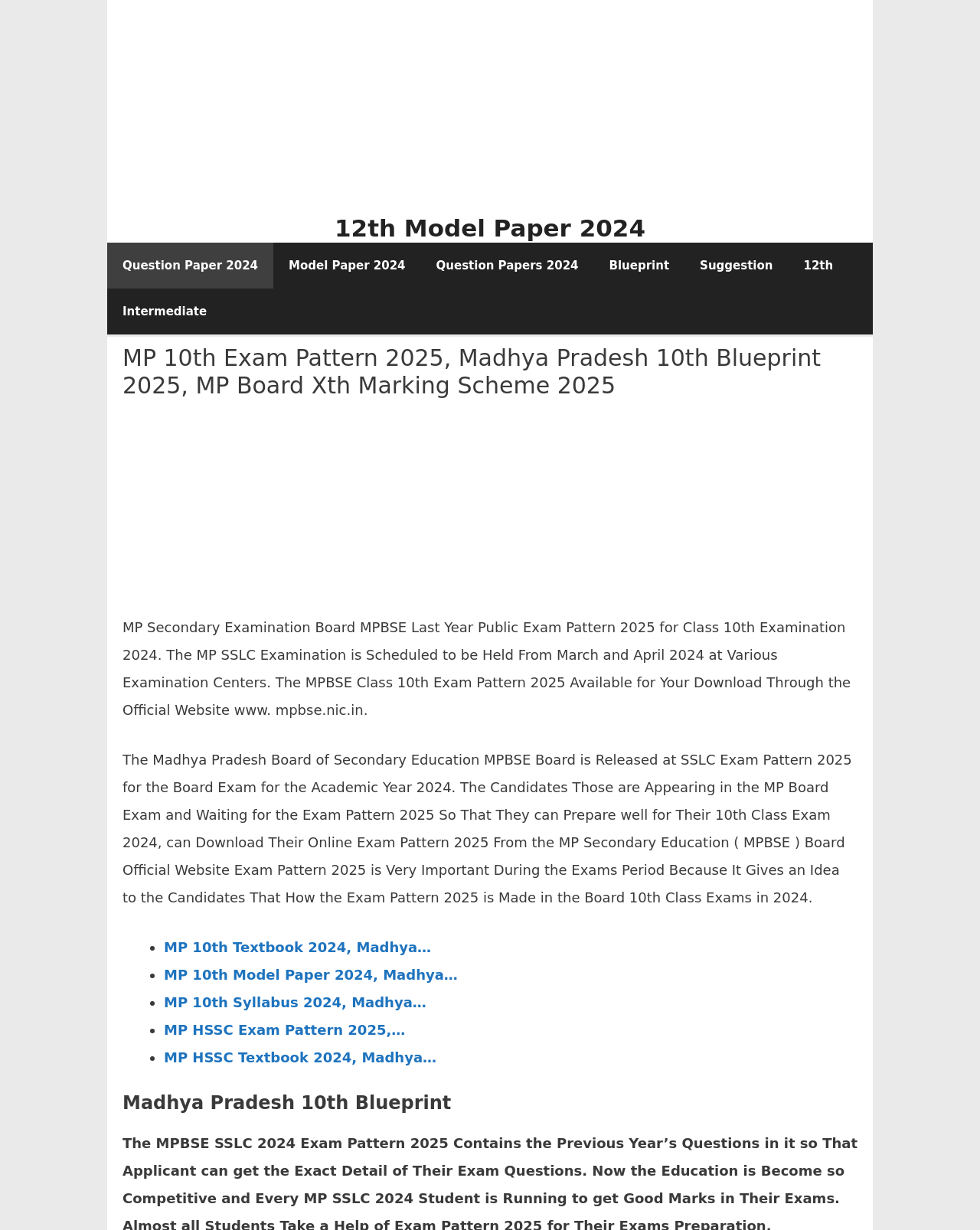Locate the bounding box coordinates of the clickable area to execute the instruction: "Click on 12th Model Paper 2024". Provide the coordinates as four float numbers between 0 and 1, represented as [left, top, right, bottom].

[0.341, 0.174, 0.659, 0.197]